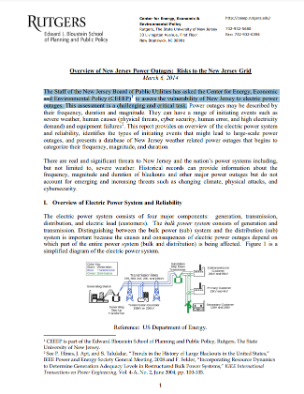Provide a one-word or one-phrase answer to the question:
When was the report published?

March 5, 2014